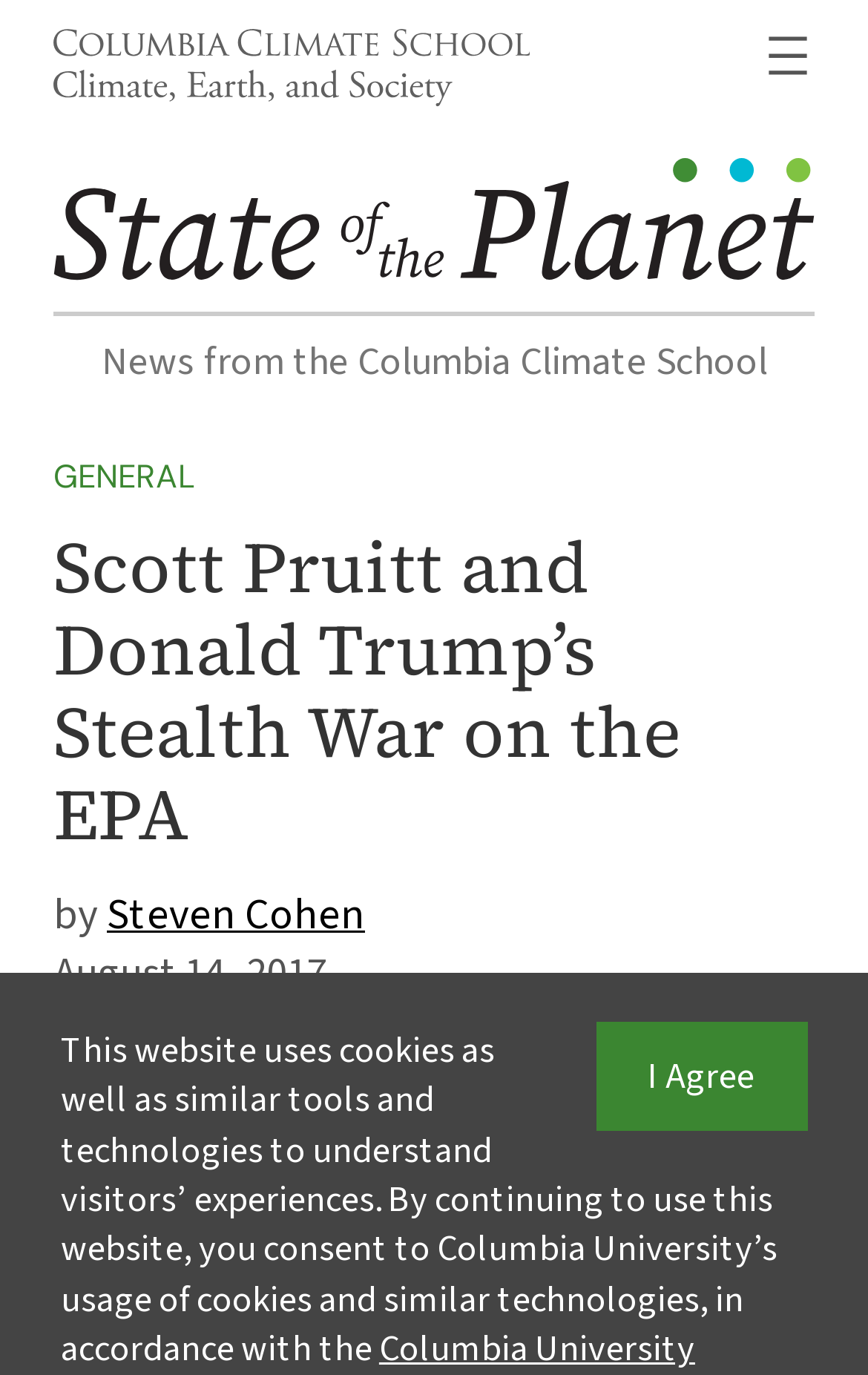Please respond to the question with a concise word or phrase:
What type of element is above the navigation menu?

Figure